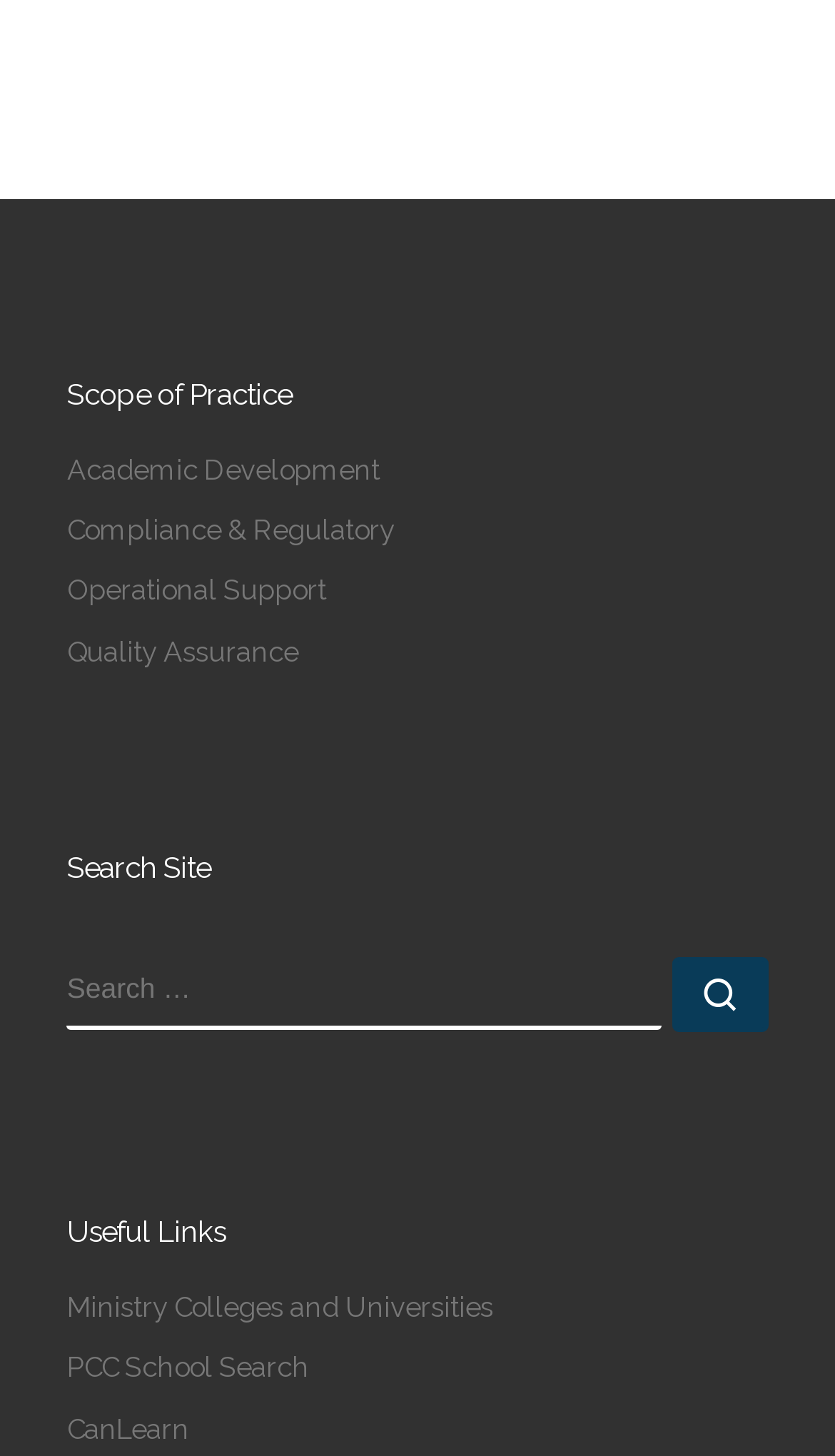What is the purpose of the text input field?
Please respond to the question with a detailed and thorough explanation.

I looked at the text input field and its surrounding elements, including the 'SEARCH' text and the search button, and determined that the purpose of the text input field is to search the site.